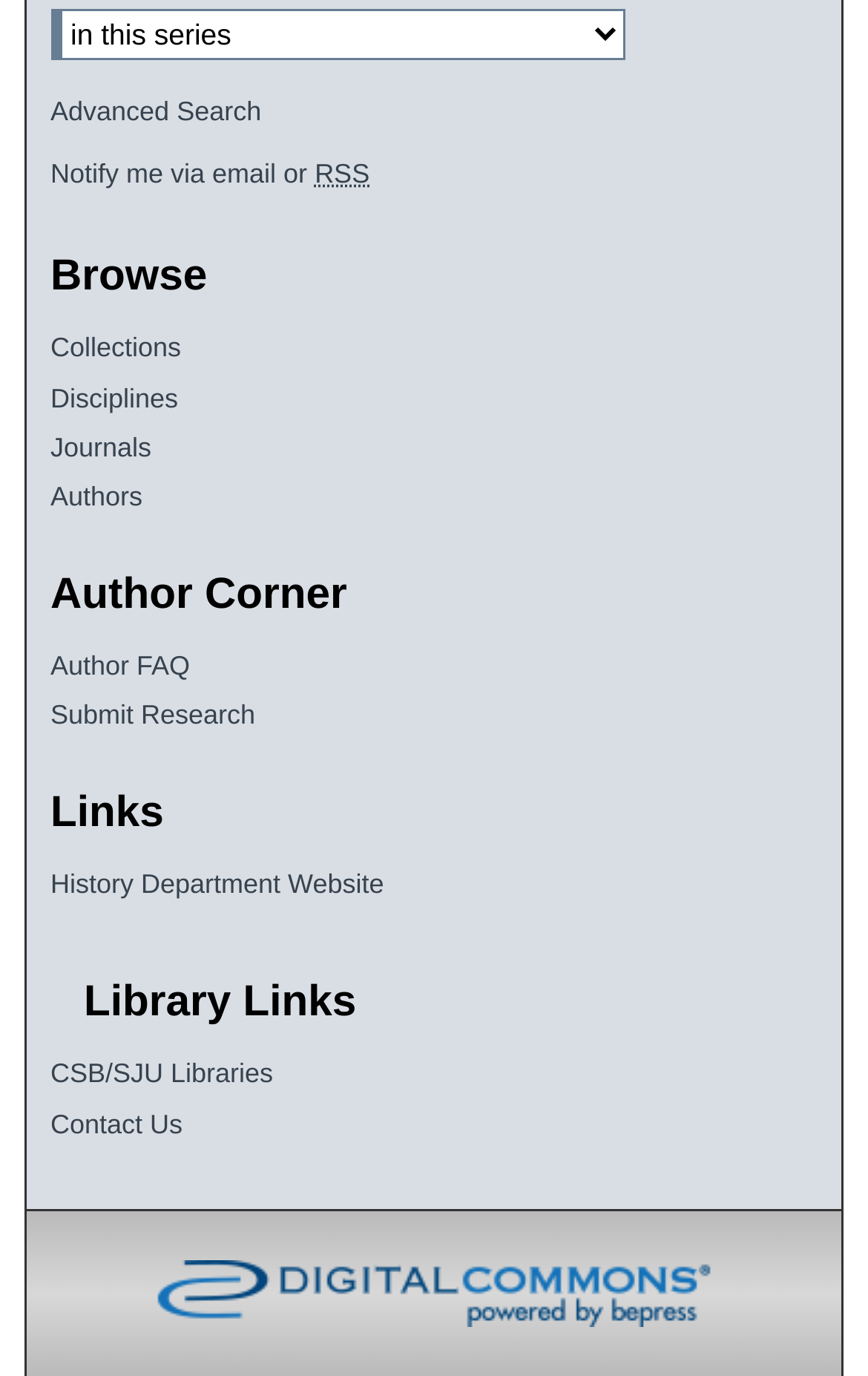Identify the bounding box coordinates of the HTML element based on this description: "parent_node: Glassdoor Inc.".

None